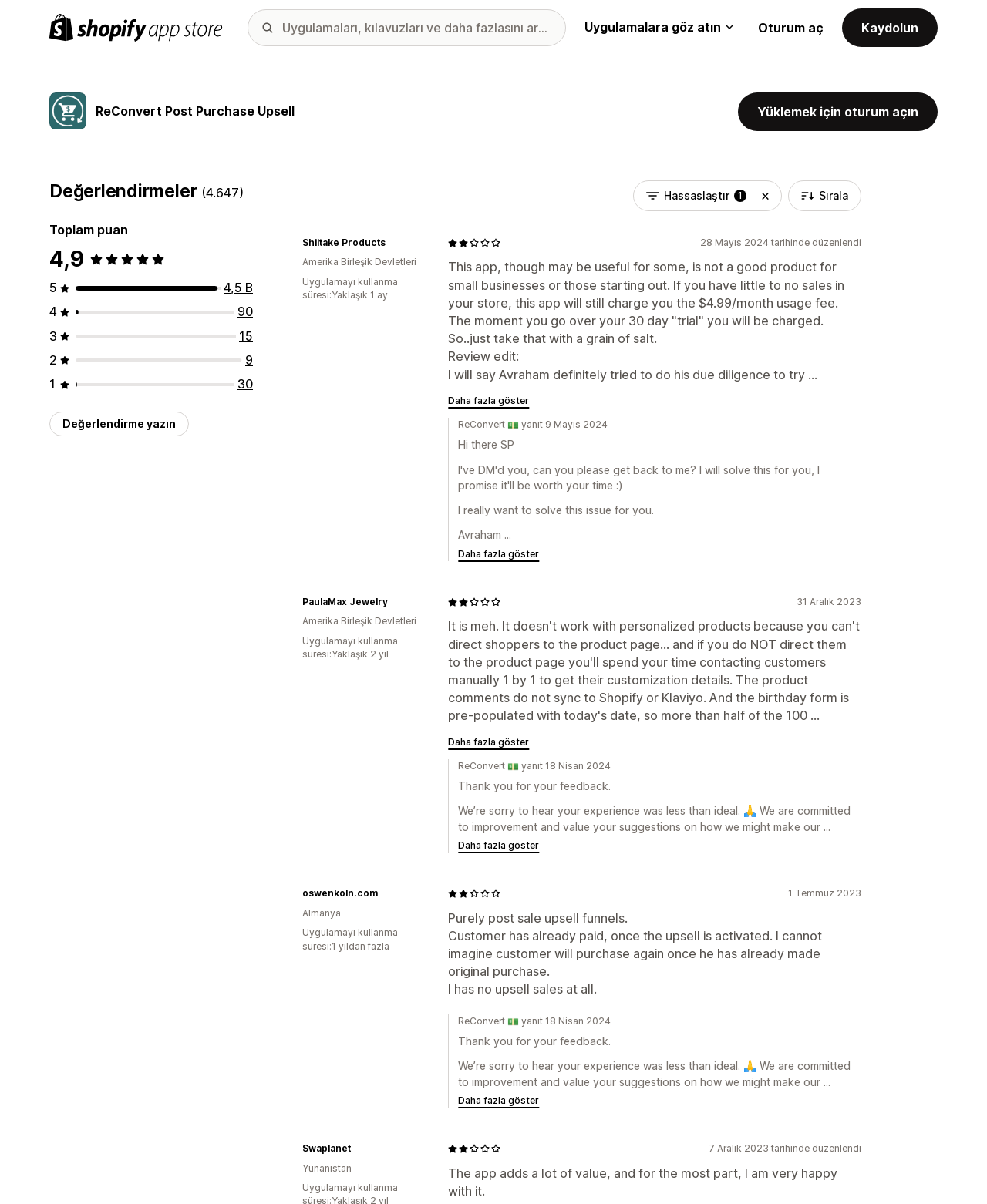Could you specify the bounding box coordinates for the clickable section to complete the following instruction: "Log in to install"?

[0.748, 0.077, 0.95, 0.109]